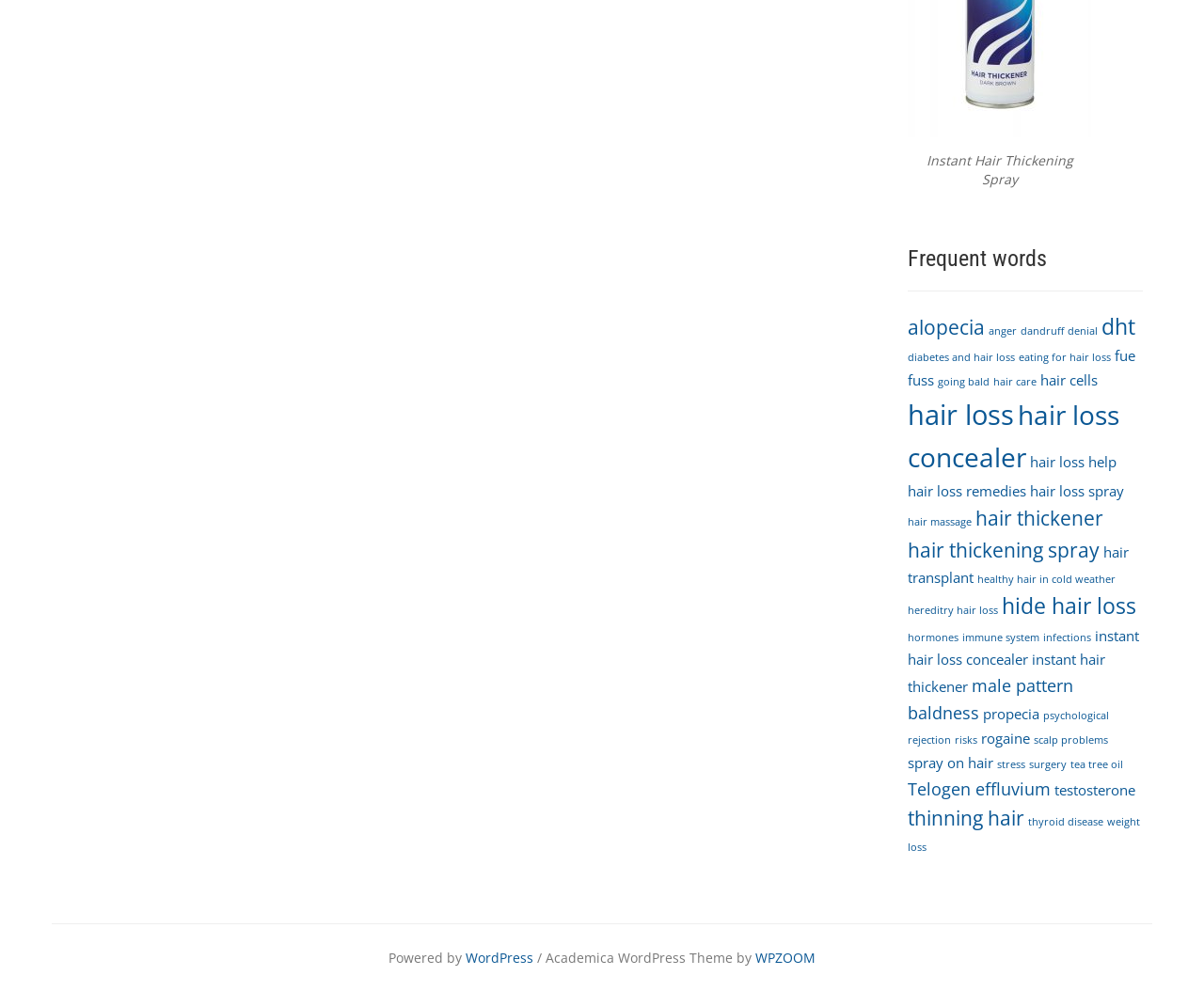Reply to the question below using a single word or brief phrase:
How many items are related to 'hair loss'?

10 items